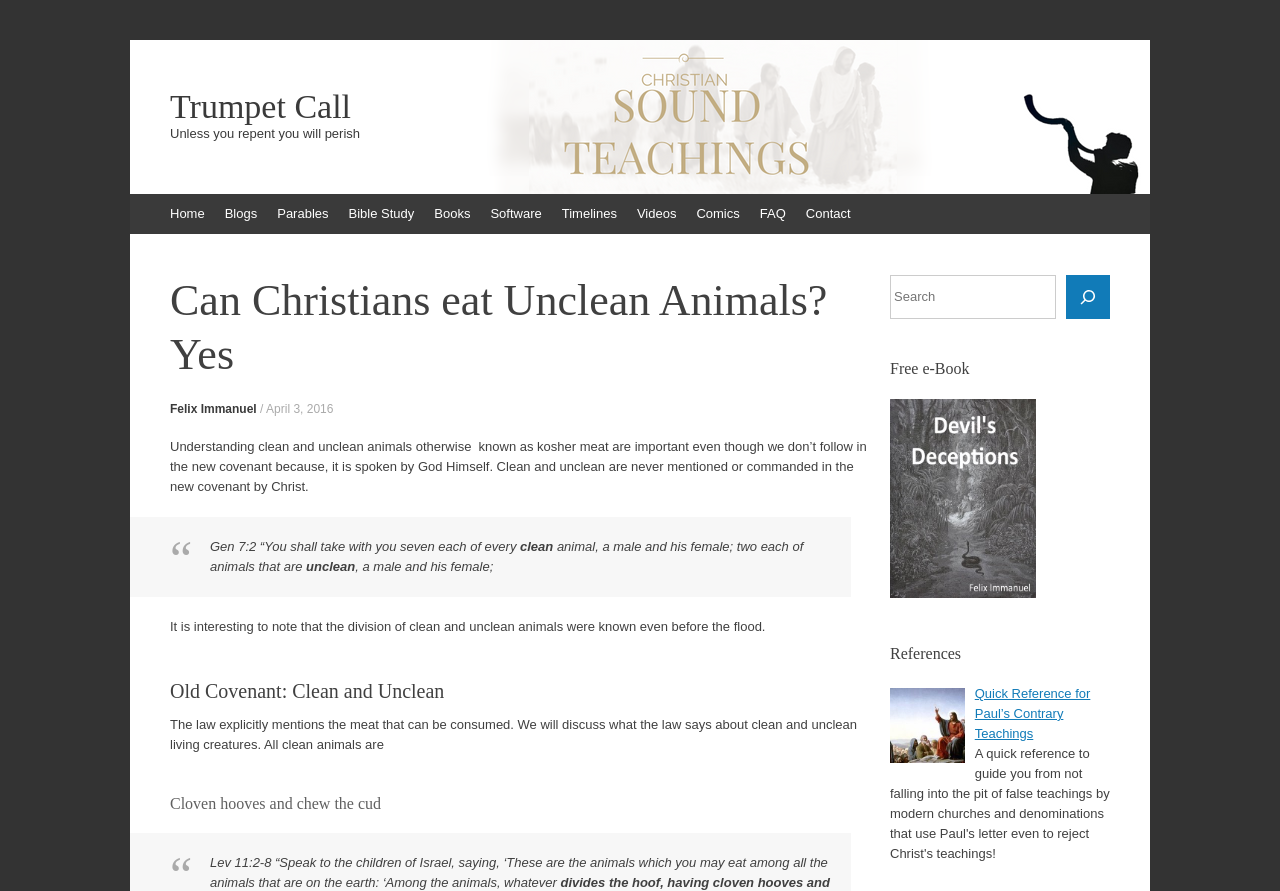What is the purpose of the search box?
Based on the content of the image, thoroughly explain and answer the question.

The purpose of the search box can be determined by looking at its location and the text 'Search' above it, indicating that it is a search function for the website.